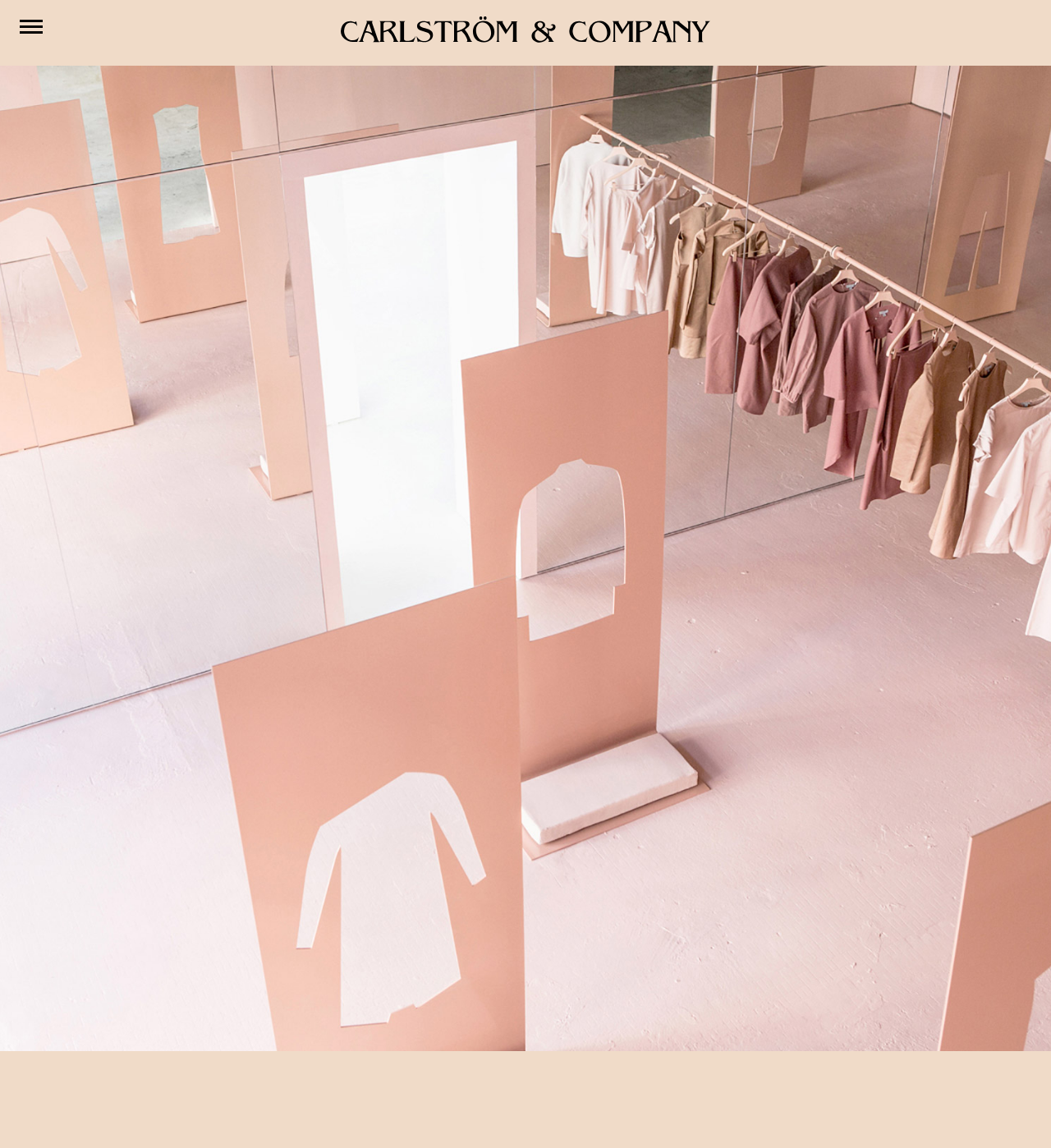Answer the question in one word or a short phrase:
How many links are present on the webpage?

11